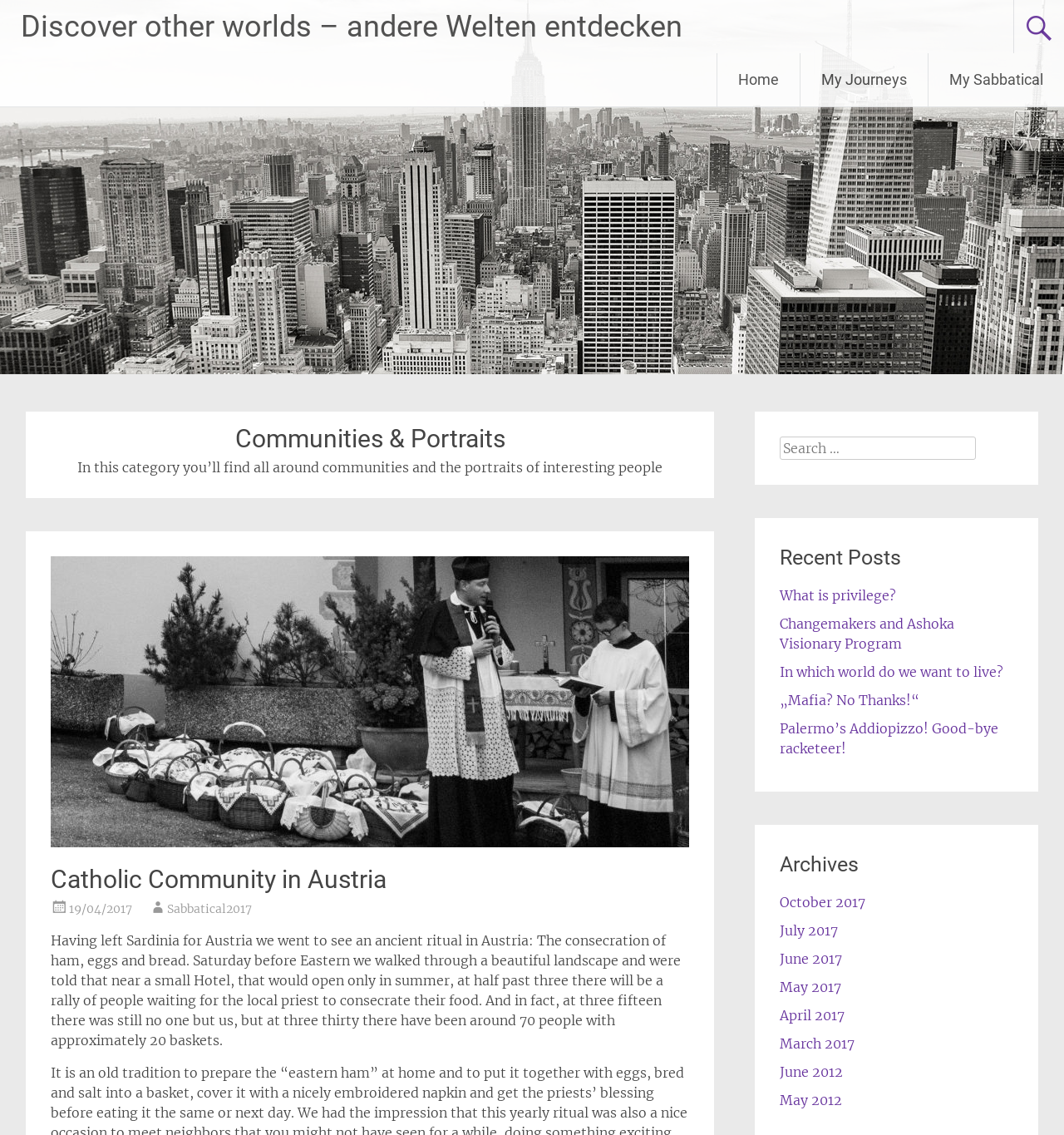Provide the bounding box coordinates of the UI element that matches the description: "LEA KAHN, Staff Writer".

None